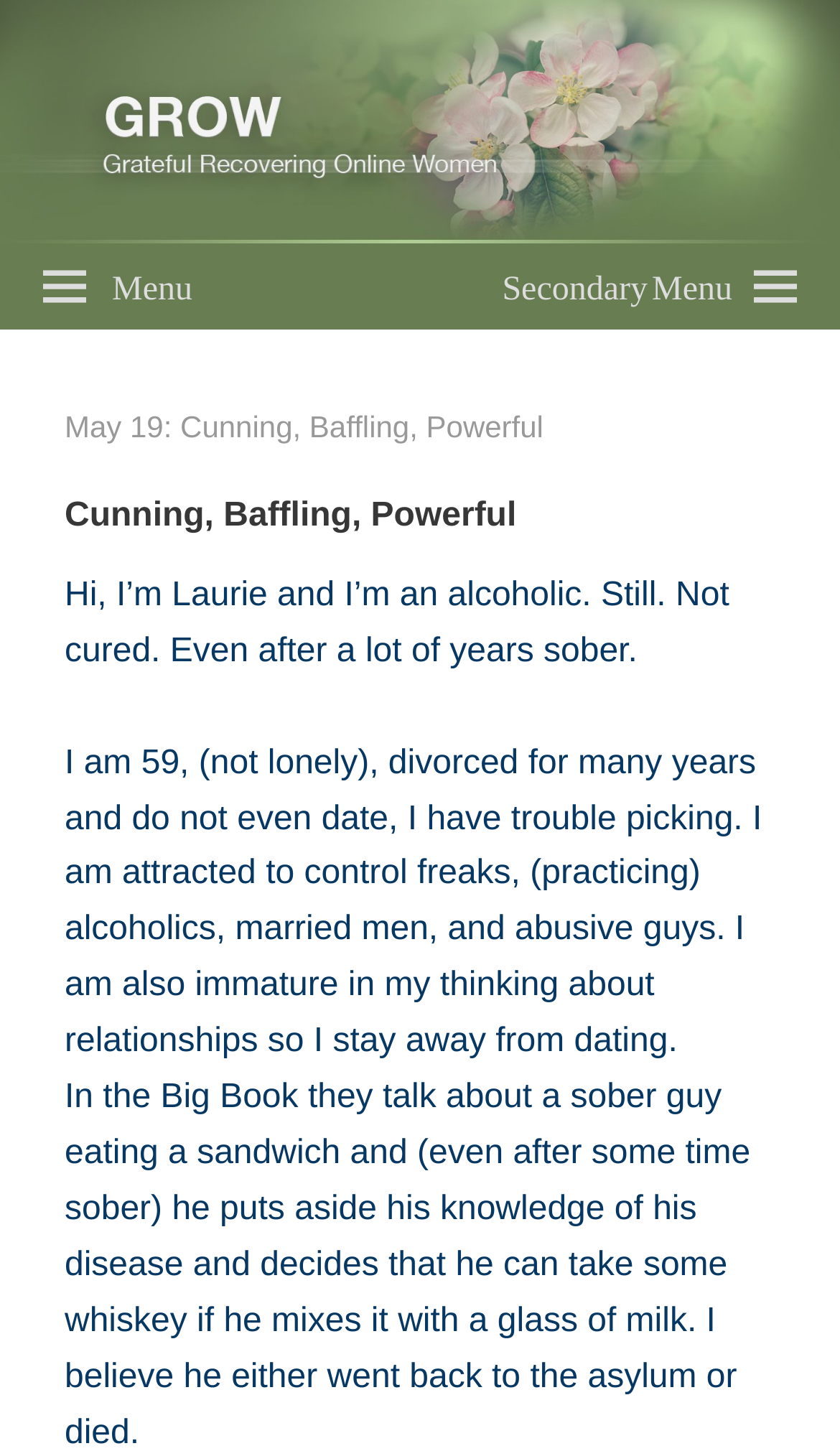Please provide a comprehensive response to the question below by analyzing the image: 
What is the author's age?

The author explicitly states their age as 59 in the text 'I am 59, (not lonely), divorced for many years and do not even date'.